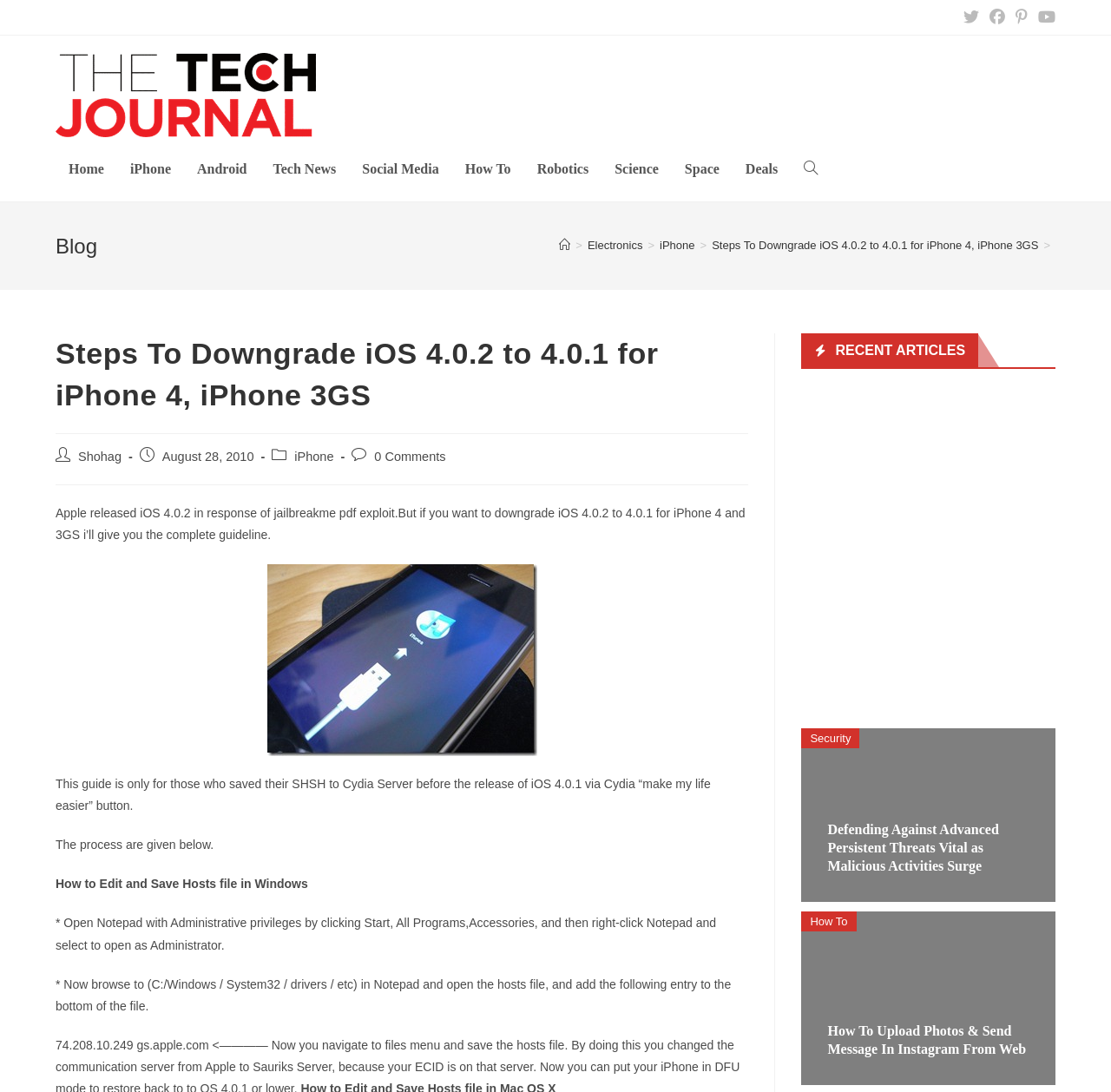Respond concisely with one word or phrase to the following query:
What is the category of this post?

iPhone